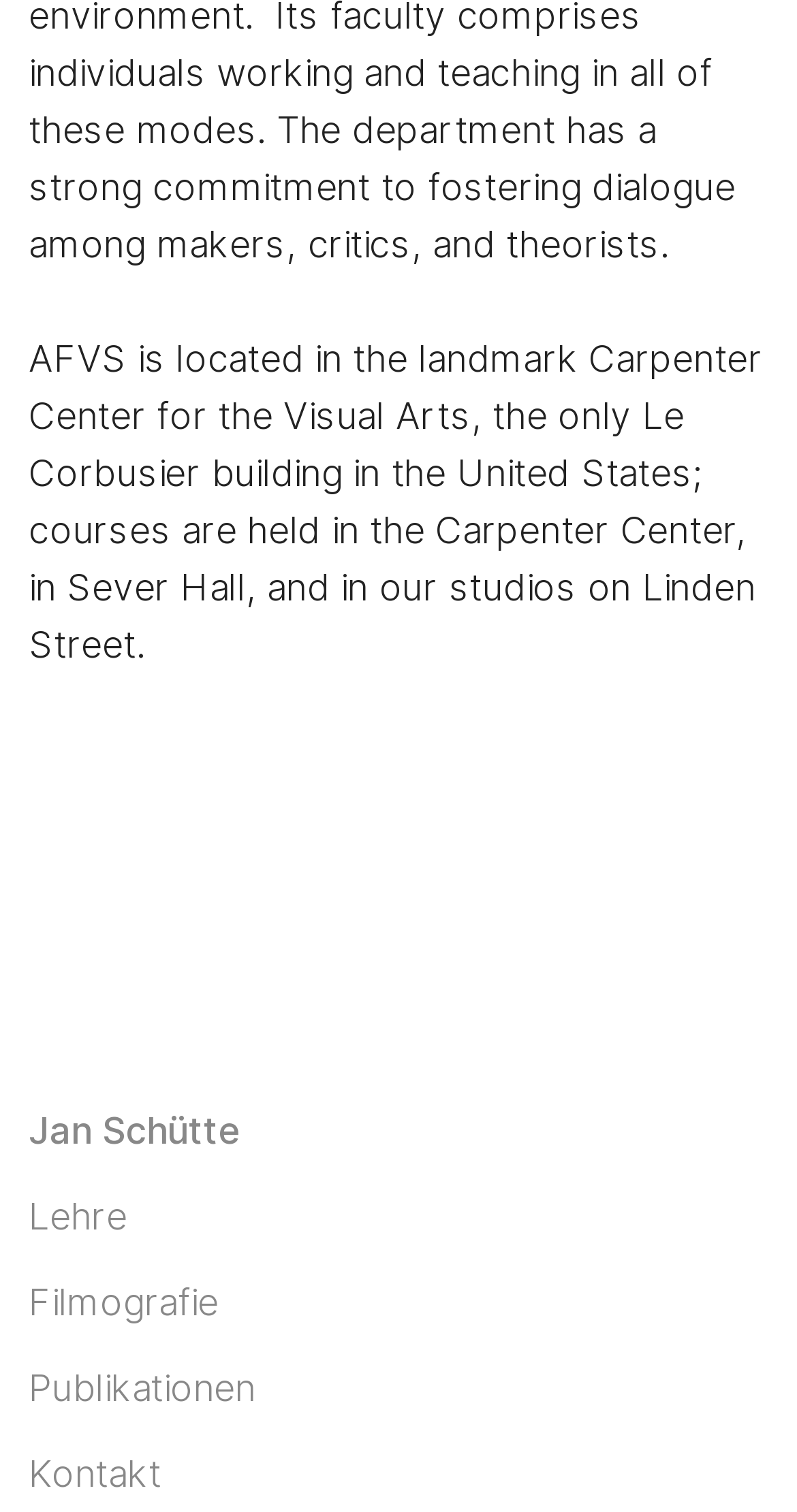How many locations are mentioned for holding courses?
Based on the image, provide your answer in one word or phrase.

Three